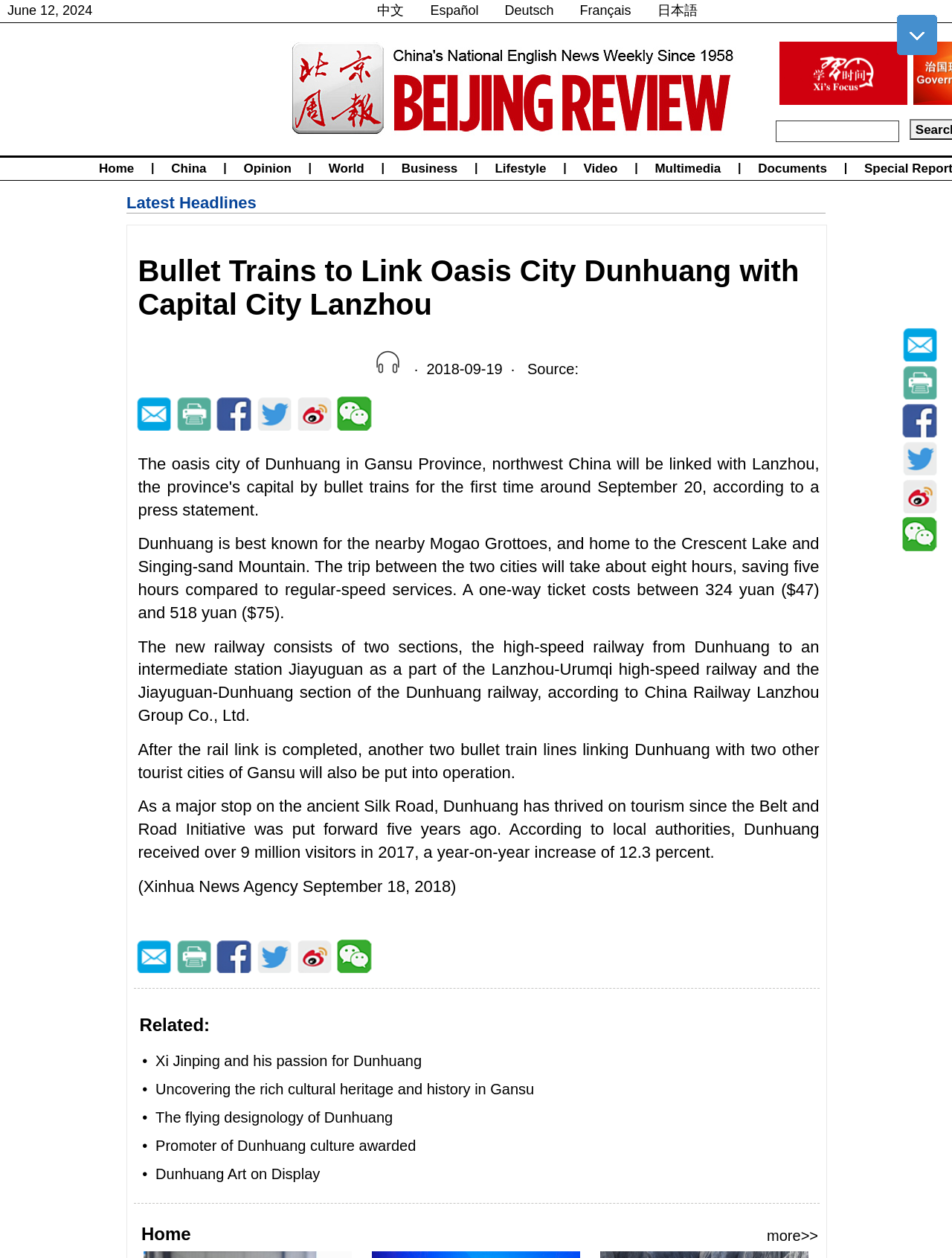What is the cost of a one-way ticket between Dunhuang and Lanzhou?
We need a detailed and meticulous answer to the question.

I found the answer by reading the article, which states that a one-way ticket costs between 324 yuan ($47) and 518 yuan ($75).